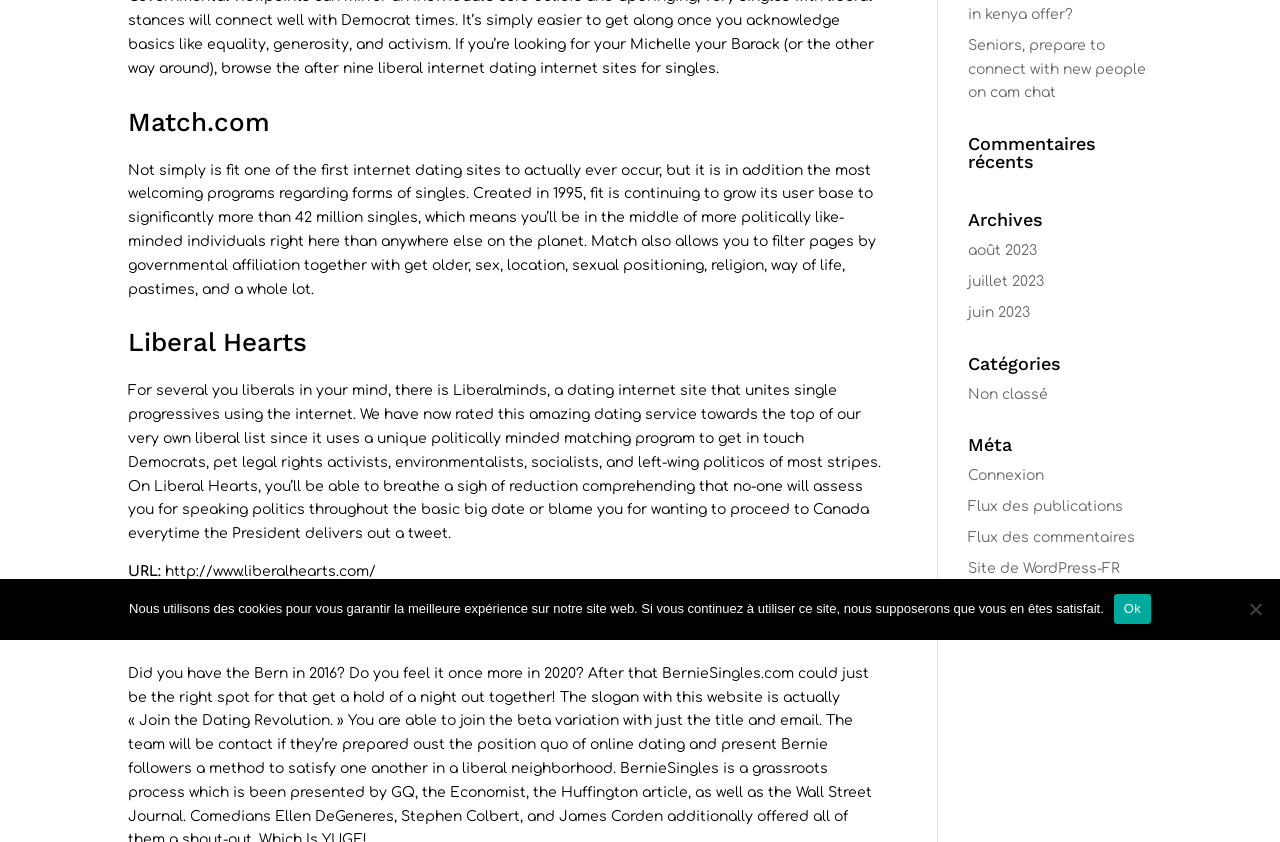Using the element description: "juillet 2023", determine the bounding box coordinates for the specified UI element. The coordinates should be four float numbers between 0 and 1, [left, top, right, bottom].

[0.756, 0.325, 0.816, 0.343]